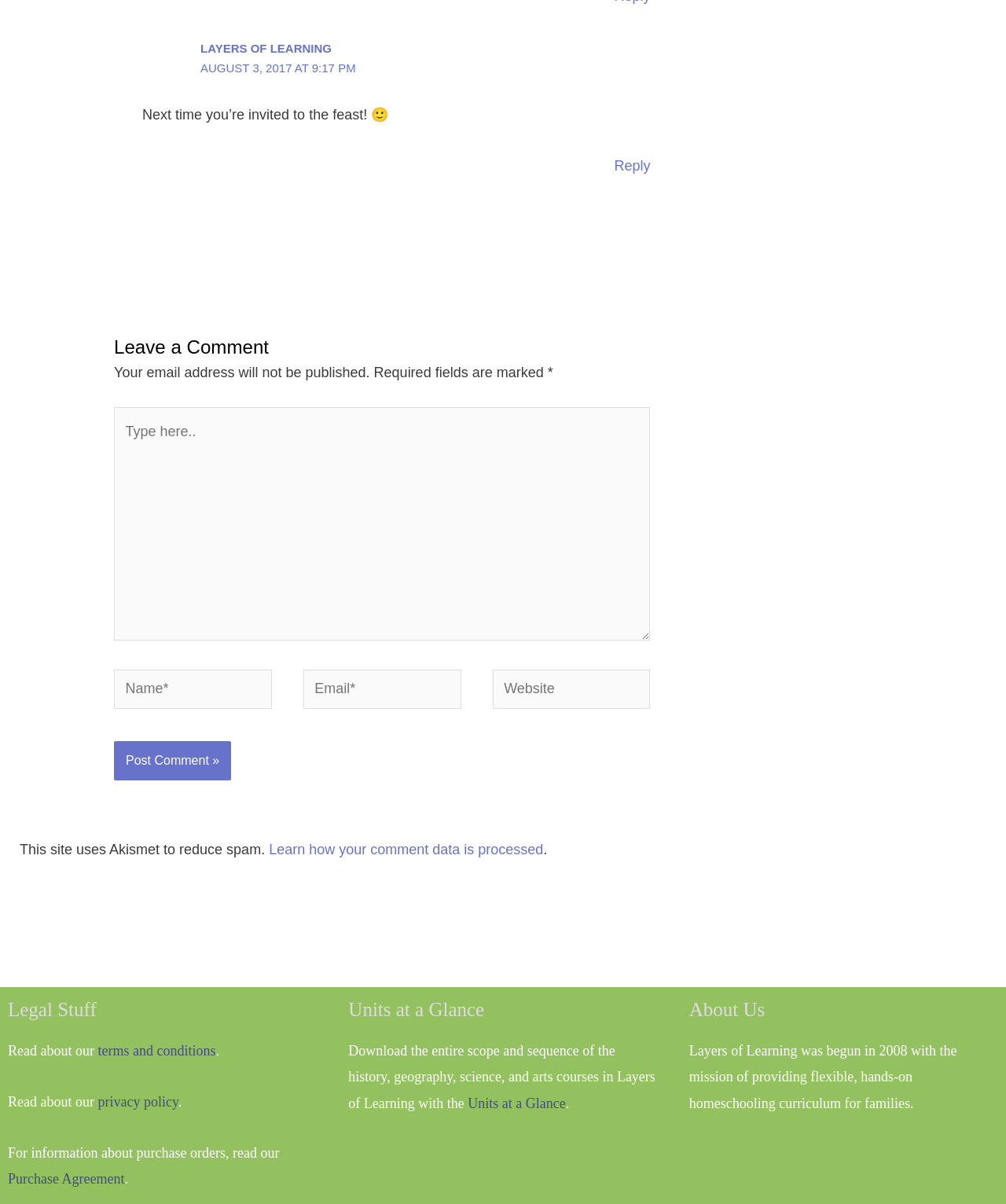Please provide a short answer using a single word or phrase for the question:
What is the title of the article?

LAYERS OF LEARNING